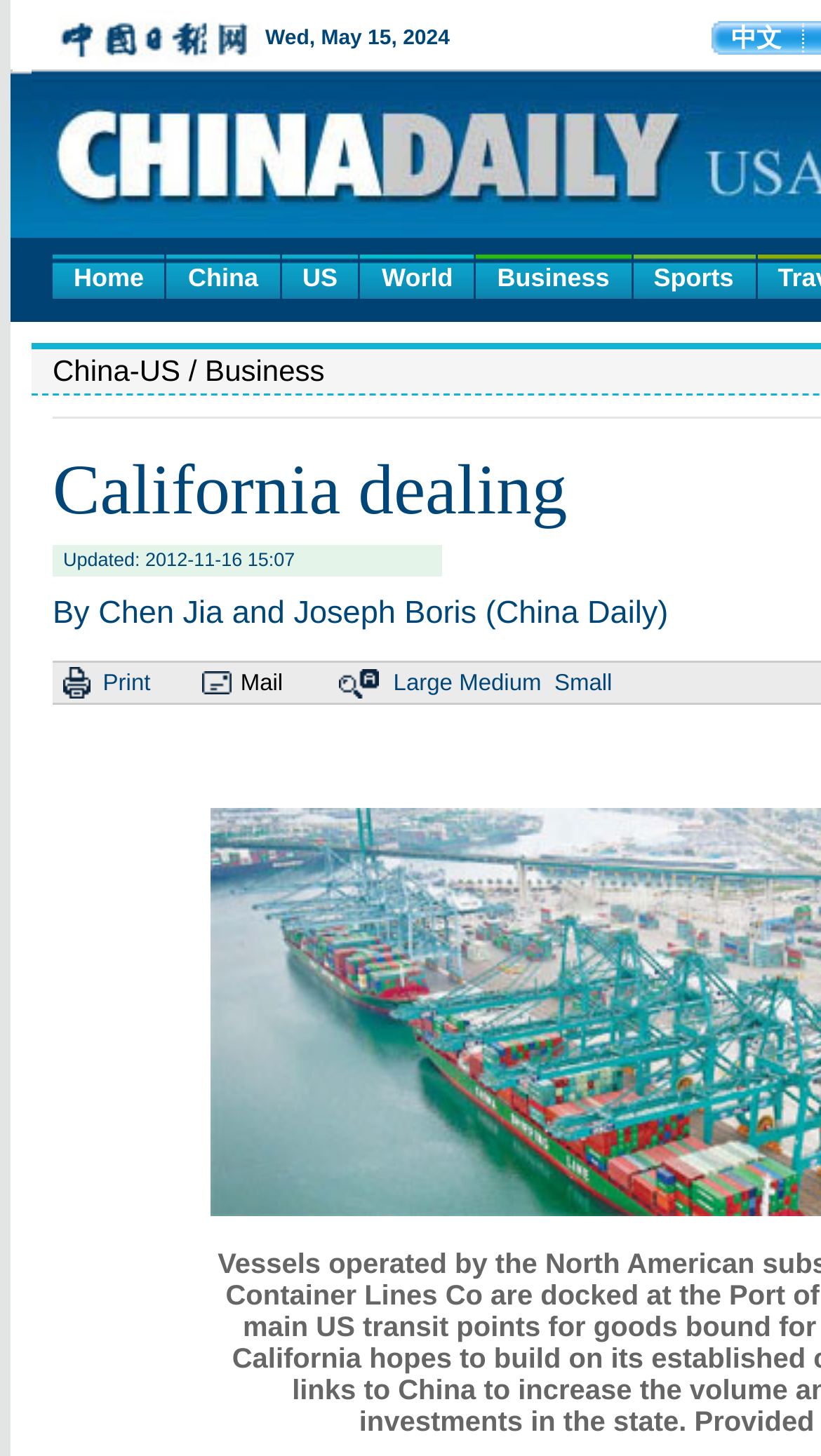Use a single word or phrase to respond to the question:
How many navigation links are at the top?

6